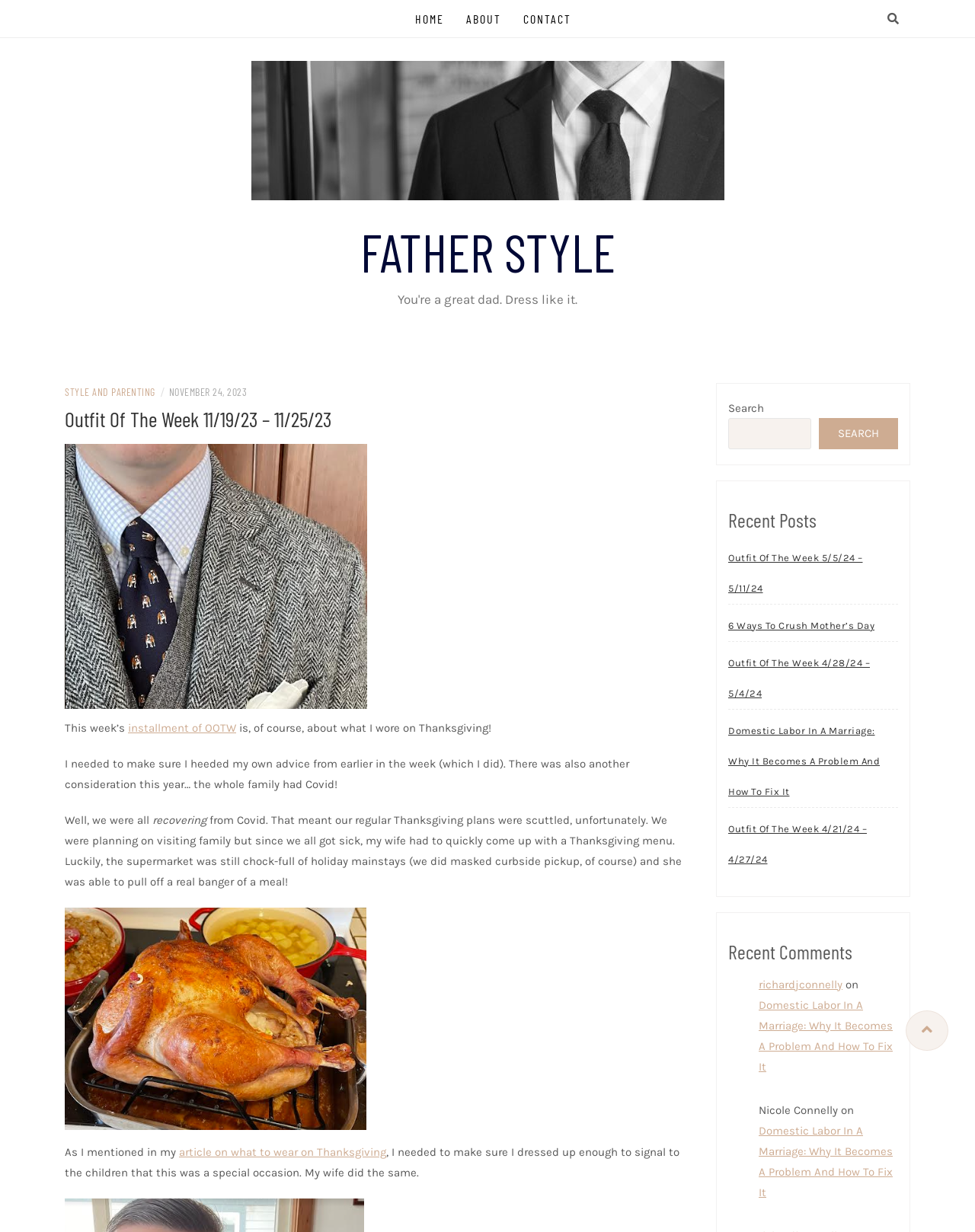What is the purpose of the search bar?
Using the image, give a concise answer in the form of a single word or short phrase.

To search the website